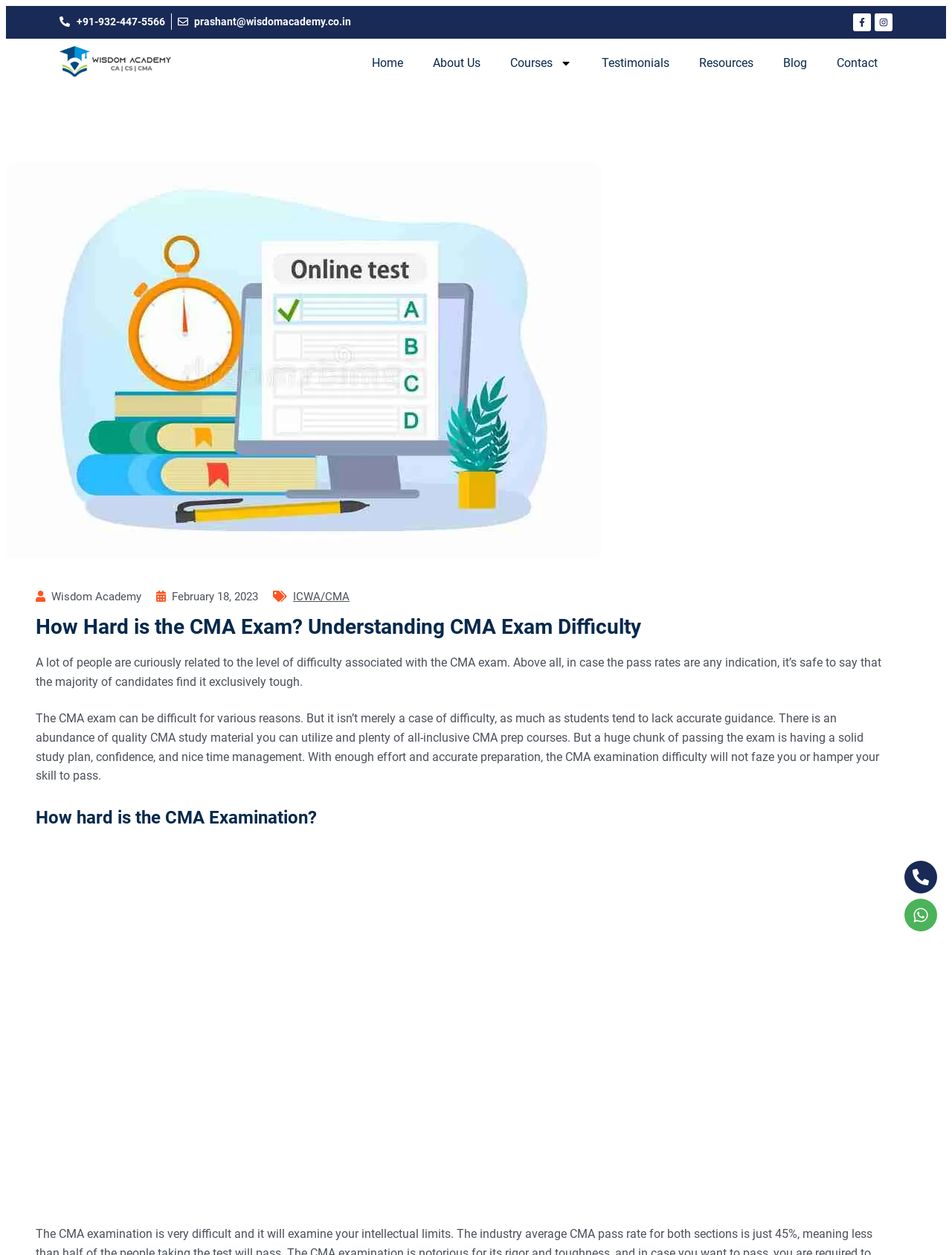What is the phone number displayed on the webpage?
Please use the image to provide an in-depth answer to the question.

The phone number is displayed at the top of the webpage, on the left side, in a static text element with bounding box coordinates [0.08, 0.012, 0.173, 0.022].